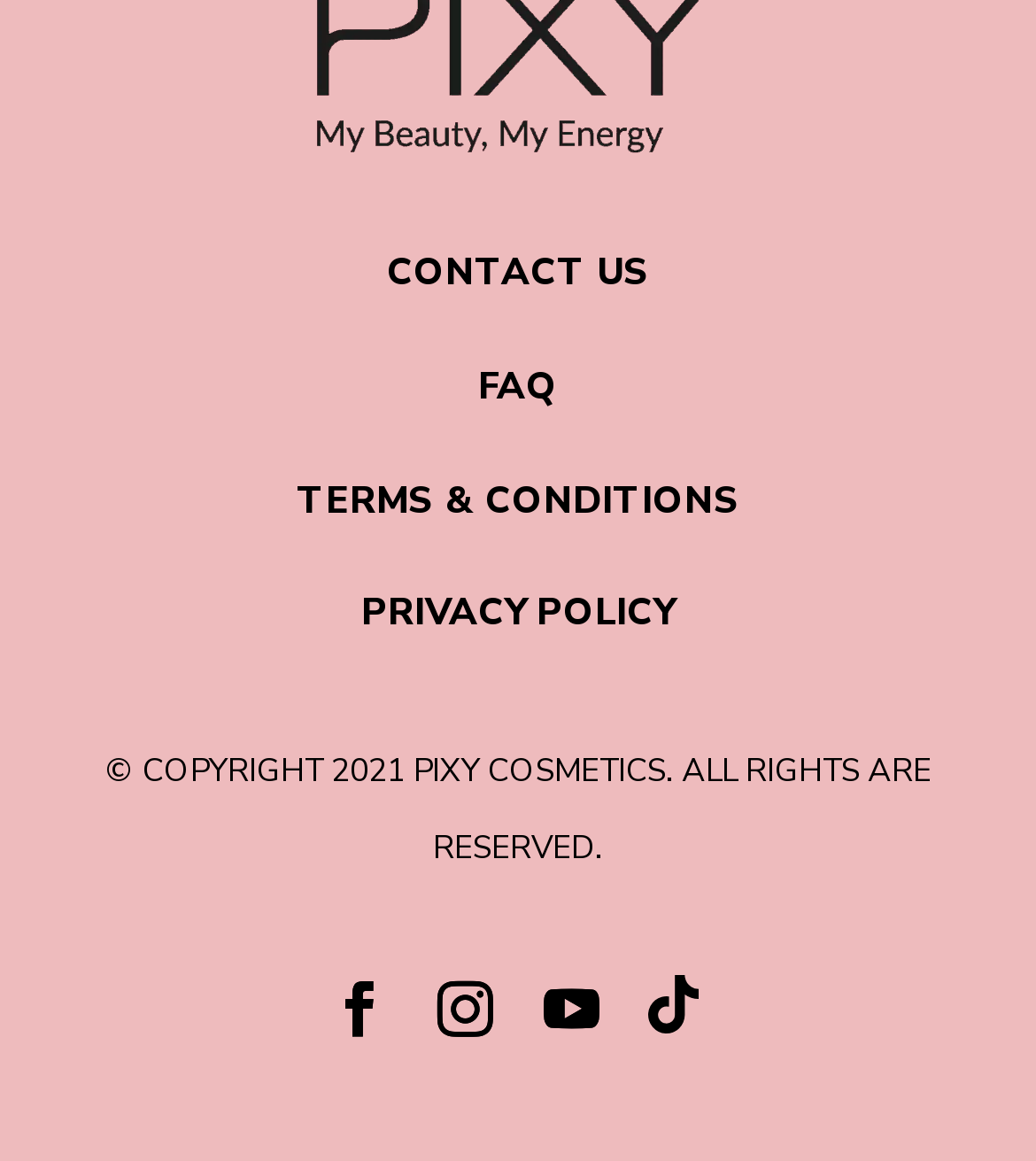Examine the screenshot and answer the question in as much detail as possible: What is the position of the 'CONTACT US' link?

The 'CONTACT US' link has a bounding box coordinate of [0.373, 0.212, 0.627, 0.256], which indicates that it is located at the top-left section of the webpage.